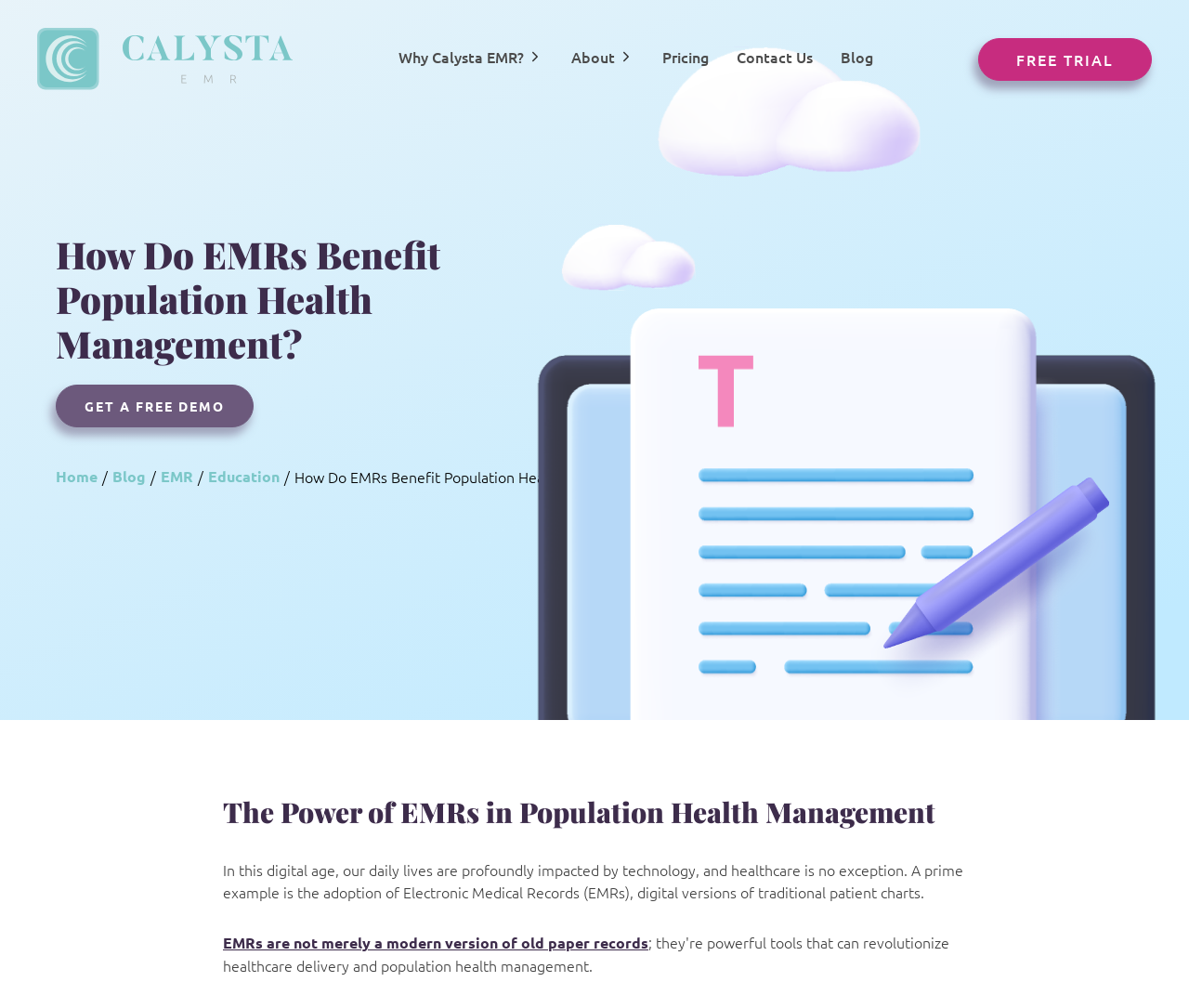Given the element description, predict the bounding box coordinates in the format (top-left x, top-left y, bottom-right x, bottom-right y), using floating point numbers between 0 and 1: Get a FREE Demo

[0.047, 0.382, 0.213, 0.424]